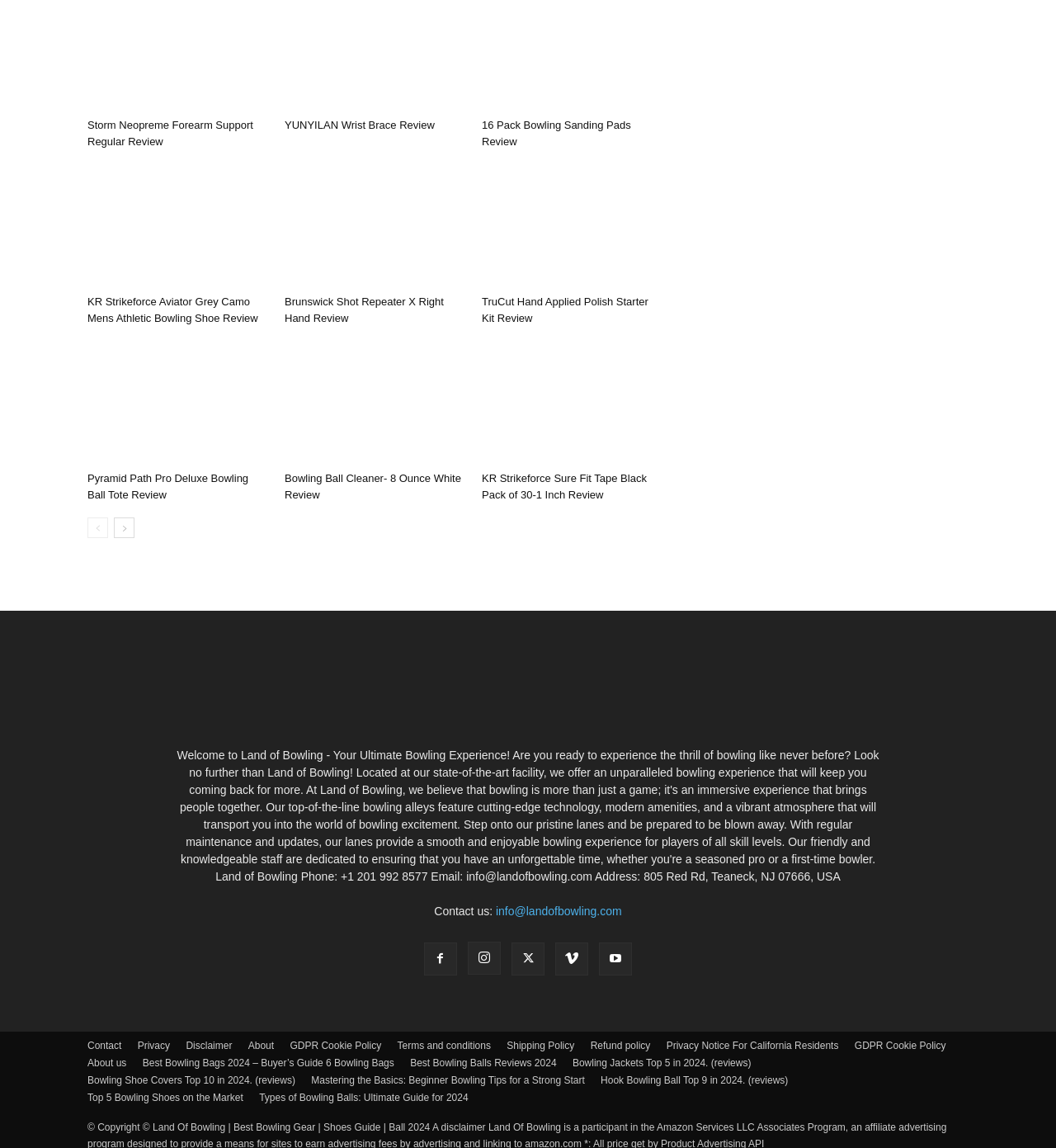From the element description: "Privacy Notice For California Residents", extract the bounding box coordinates of the UI element. The coordinates should be expressed as four float numbers between 0 and 1, in the order [left, top, right, bottom].

[0.631, 0.904, 0.794, 0.917]